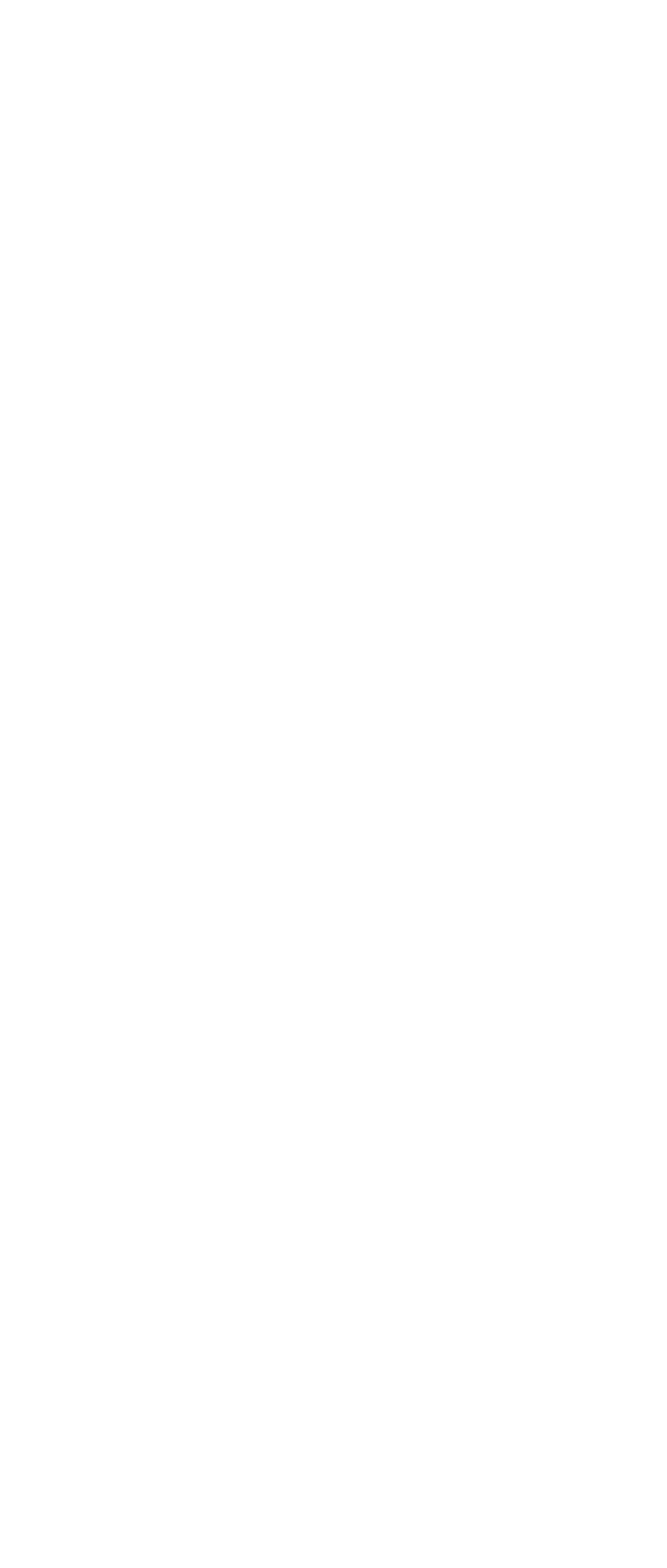Respond with a single word or phrase to the following question: How many featured posts are there on this webpage?

6